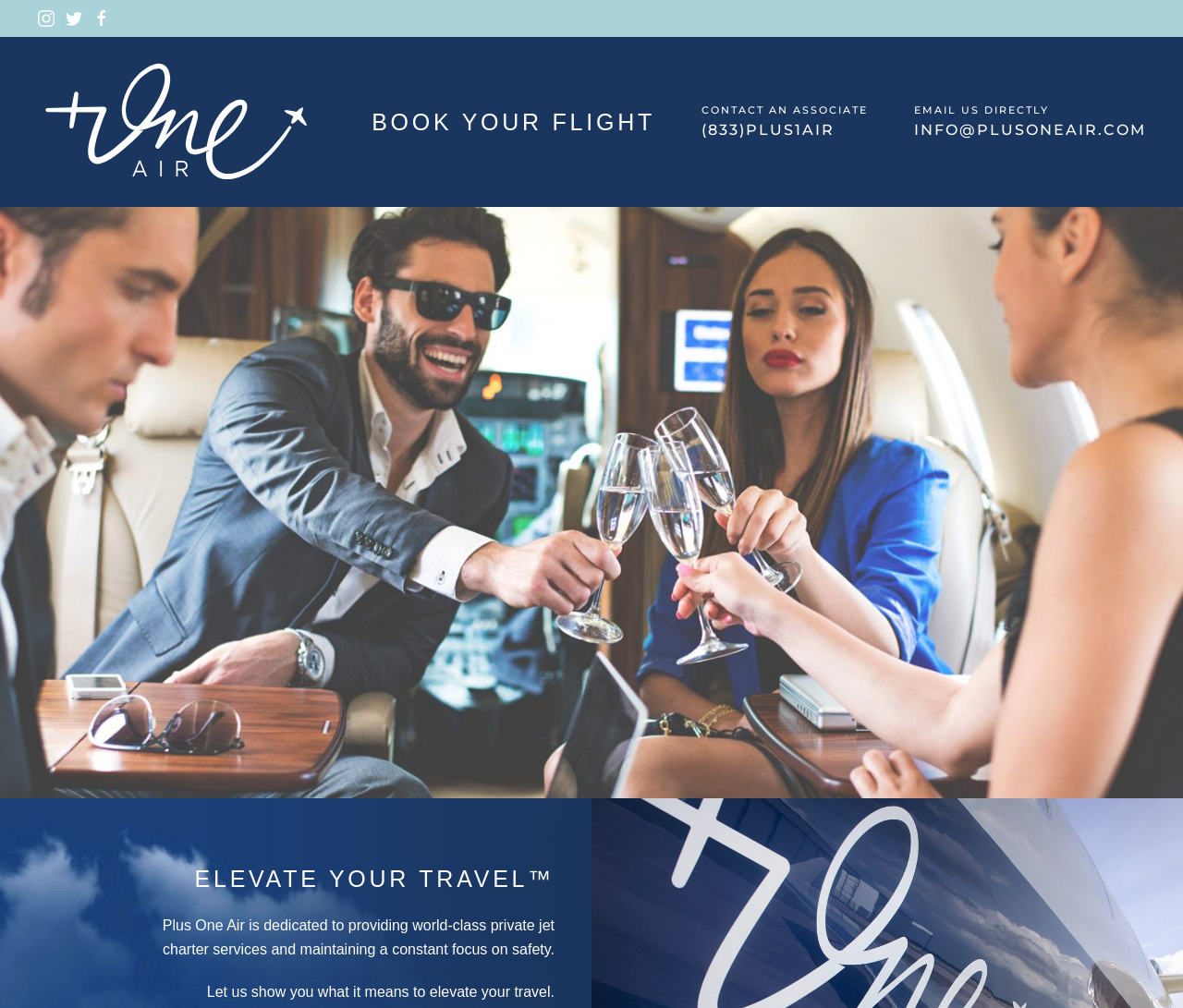What is the principal heading displayed on the webpage?

ELEVATE YOUR TRAVEL™